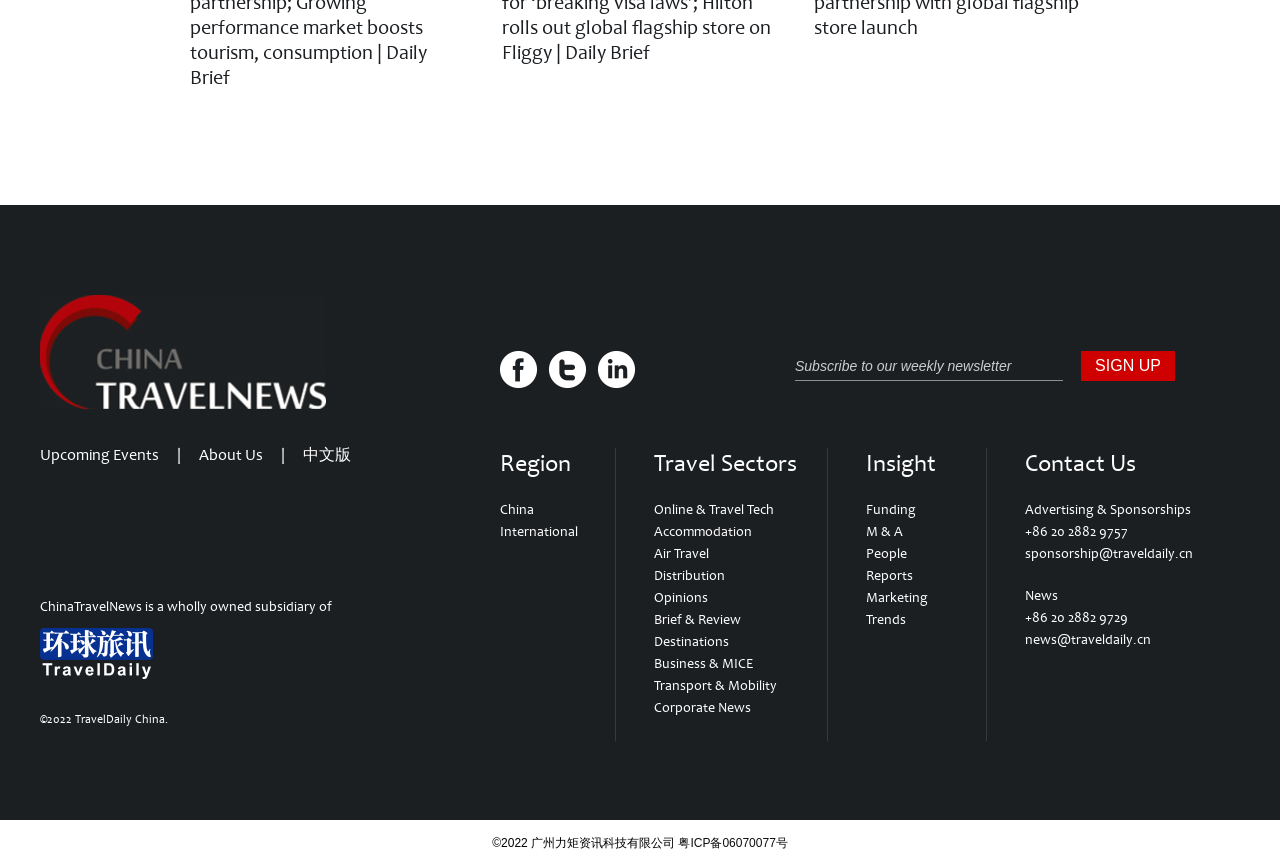What is the name of the website?
Could you answer the question in a detailed manner, providing as much information as possible?

The name of the website can be found in the top-left corner of the webpage, where it says 'ChinaTravelNews' in a link format.